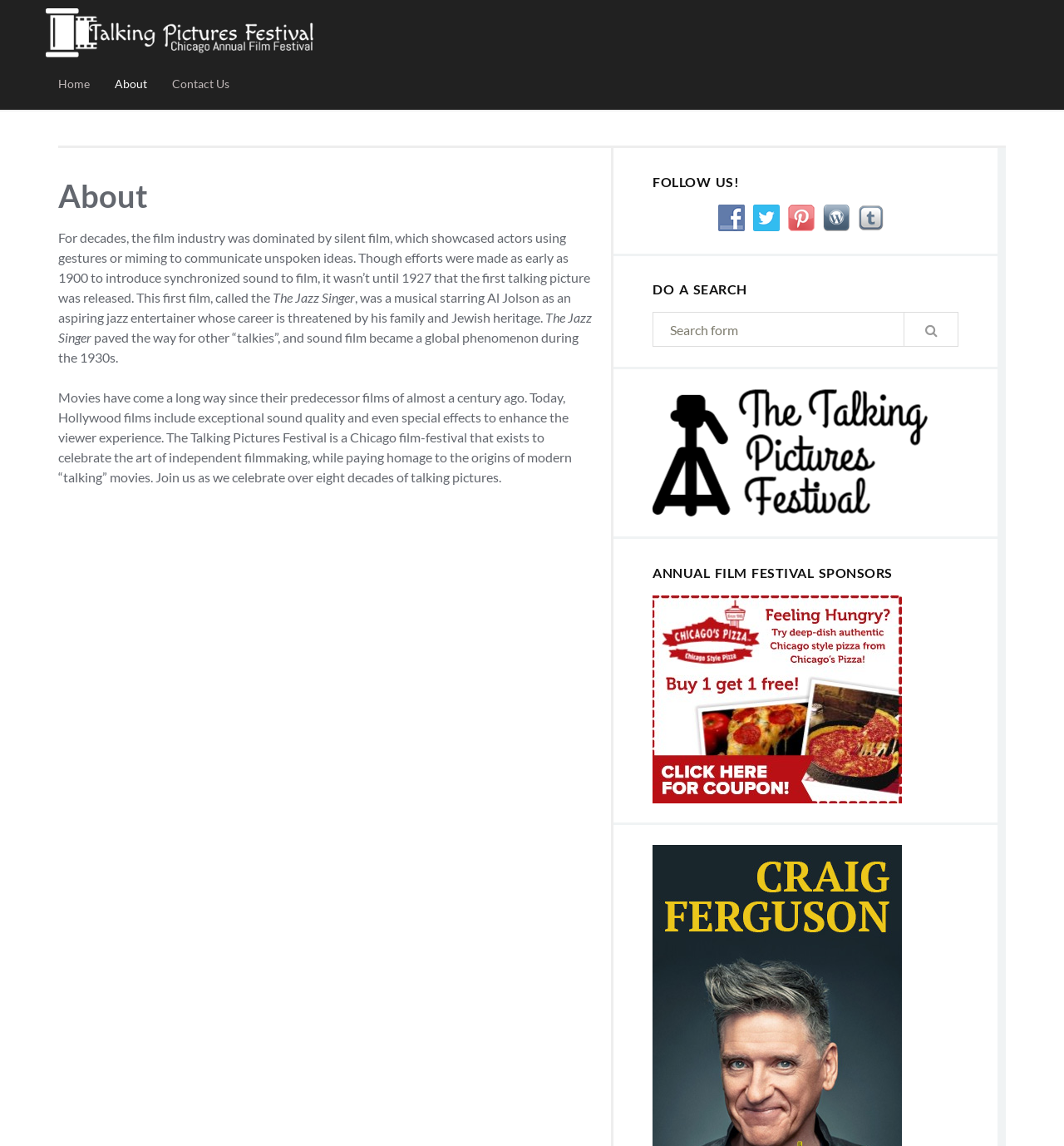Give a concise answer using only one word or phrase for this question:
How many sponsors are listed on the webpage?

2